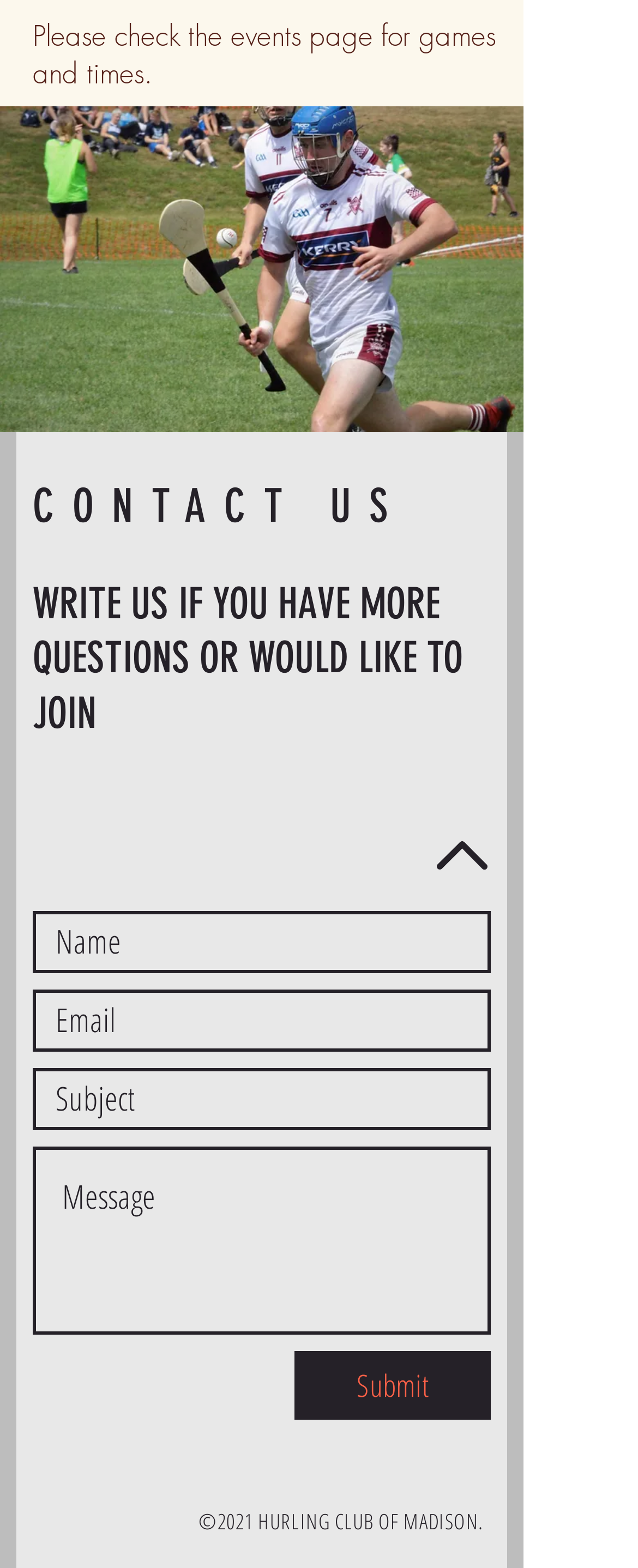What is the purpose of the contact form?
Answer the question with a detailed explanation, including all necessary information.

The contact form is composed of several text boxes for name, email, subject, and message, and a submit button. This suggests that the form is intended for users to send a message or inquiry to the HURLING CLUB OF MADISON.